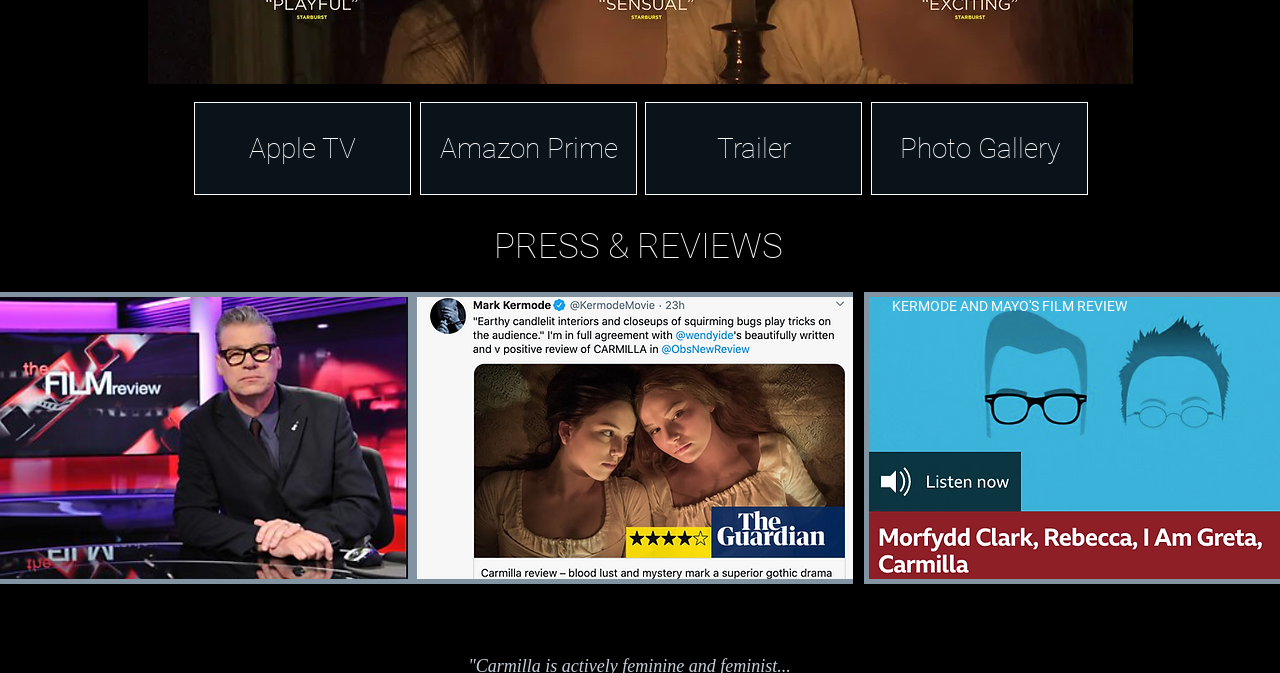Determine the bounding box coordinates of the UI element that matches the following description: "Apple TV". The coordinates should be four float numbers between 0 and 1 in the format [left, top, right, bottom].

[0.152, 0.152, 0.321, 0.29]